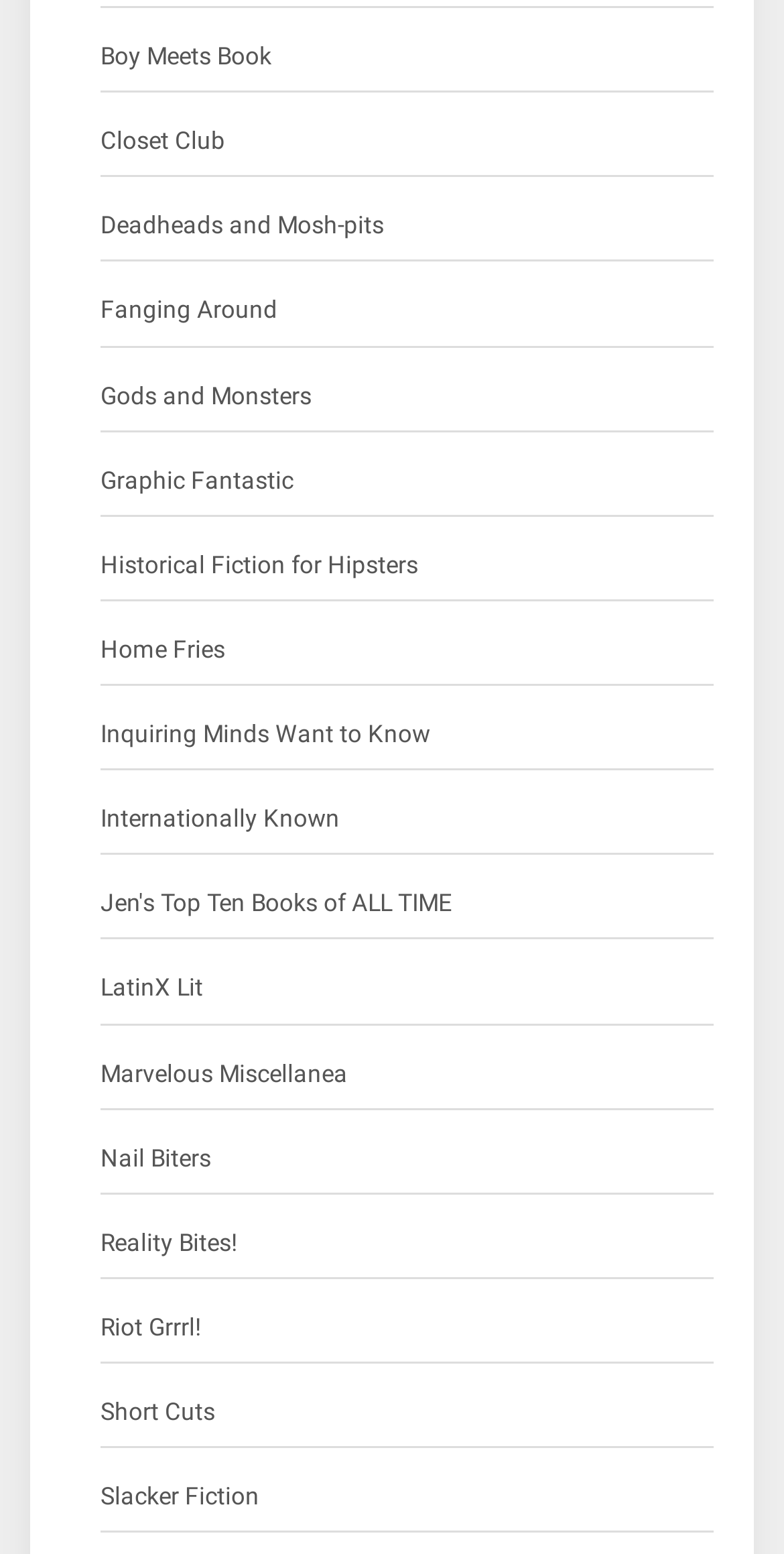Bounding box coordinates are specified in the format (top-left x, top-left y, bottom-right x, bottom-right y). All values are floating point numbers bounded between 0 and 1. Please provide the bounding box coordinate of the region this sentence describes: Historical Fiction for Hipsters

[0.128, 0.35, 0.533, 0.378]